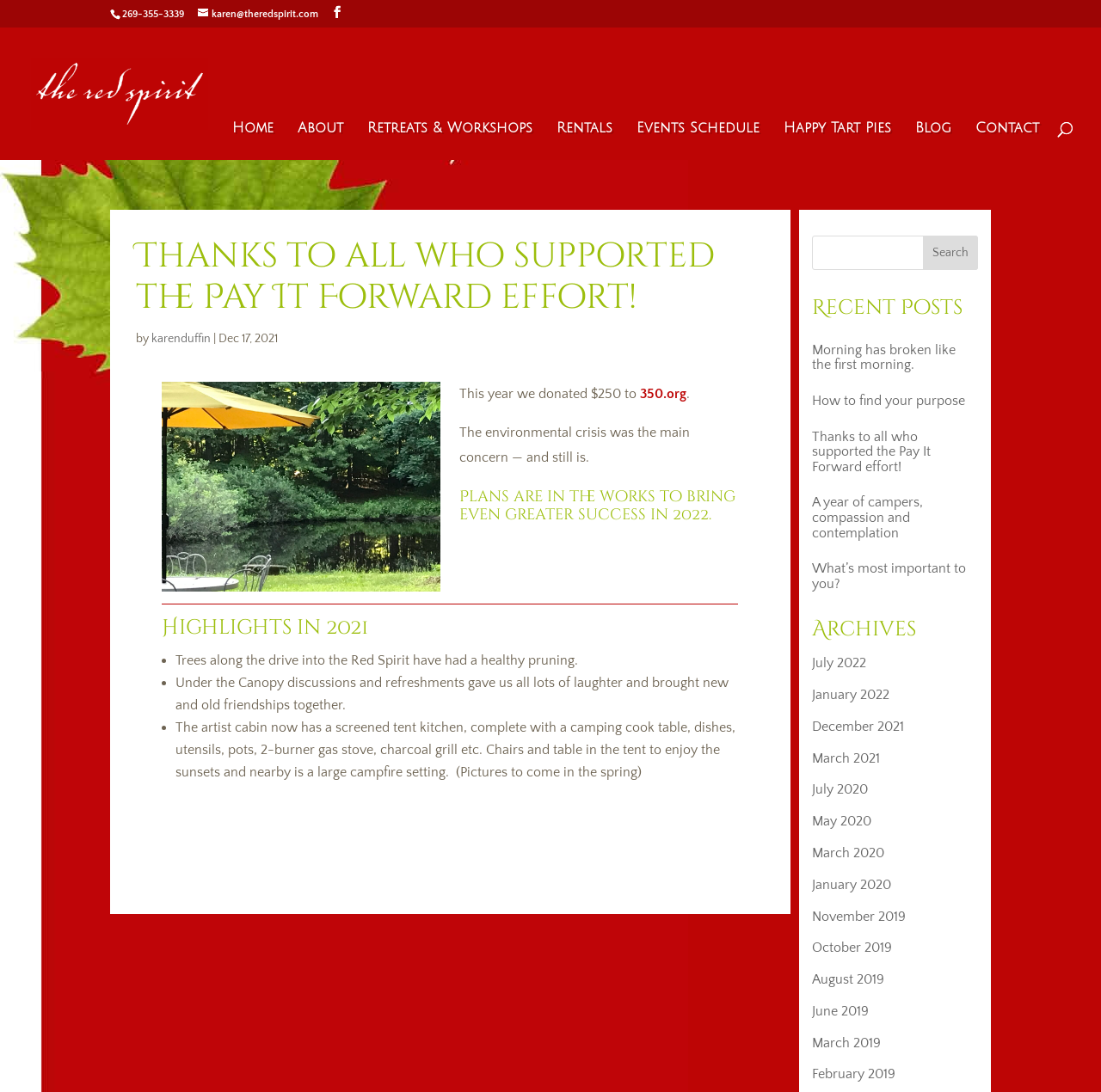Given the element description What’s most important to you?, specify the bounding box coordinates of the corresponding UI element in the format (top-left x, top-left y, bottom-right x, bottom-right y). All values must be between 0 and 1.

[0.738, 0.513, 0.877, 0.542]